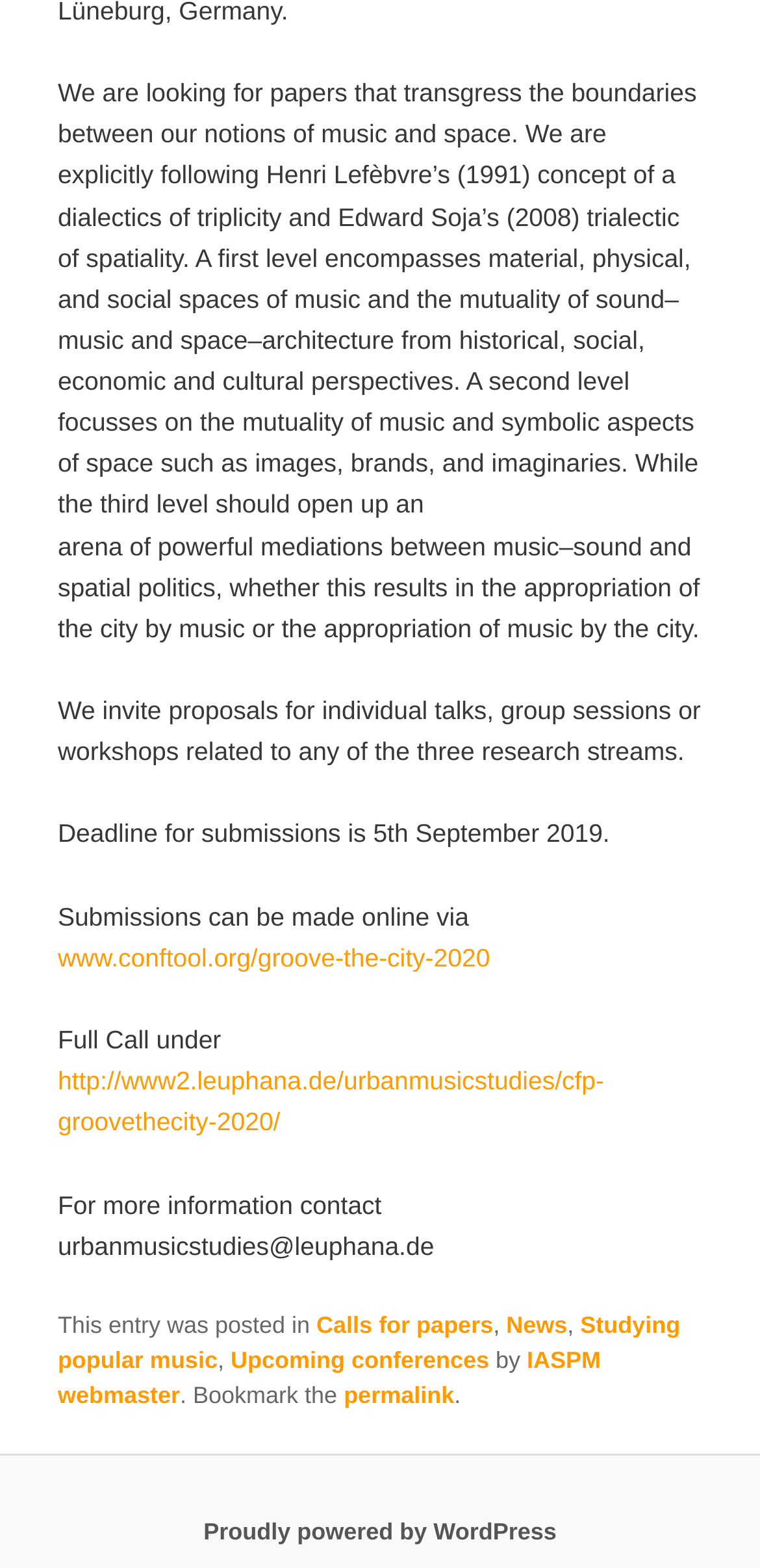What is the deadline for submissions?
Please provide a single word or phrase as your answer based on the screenshot.

5th September 2019